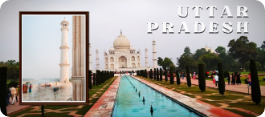What type of design is characteristic of the minaret?
Using the picture, provide a one-word or short phrase answer.

Mughal